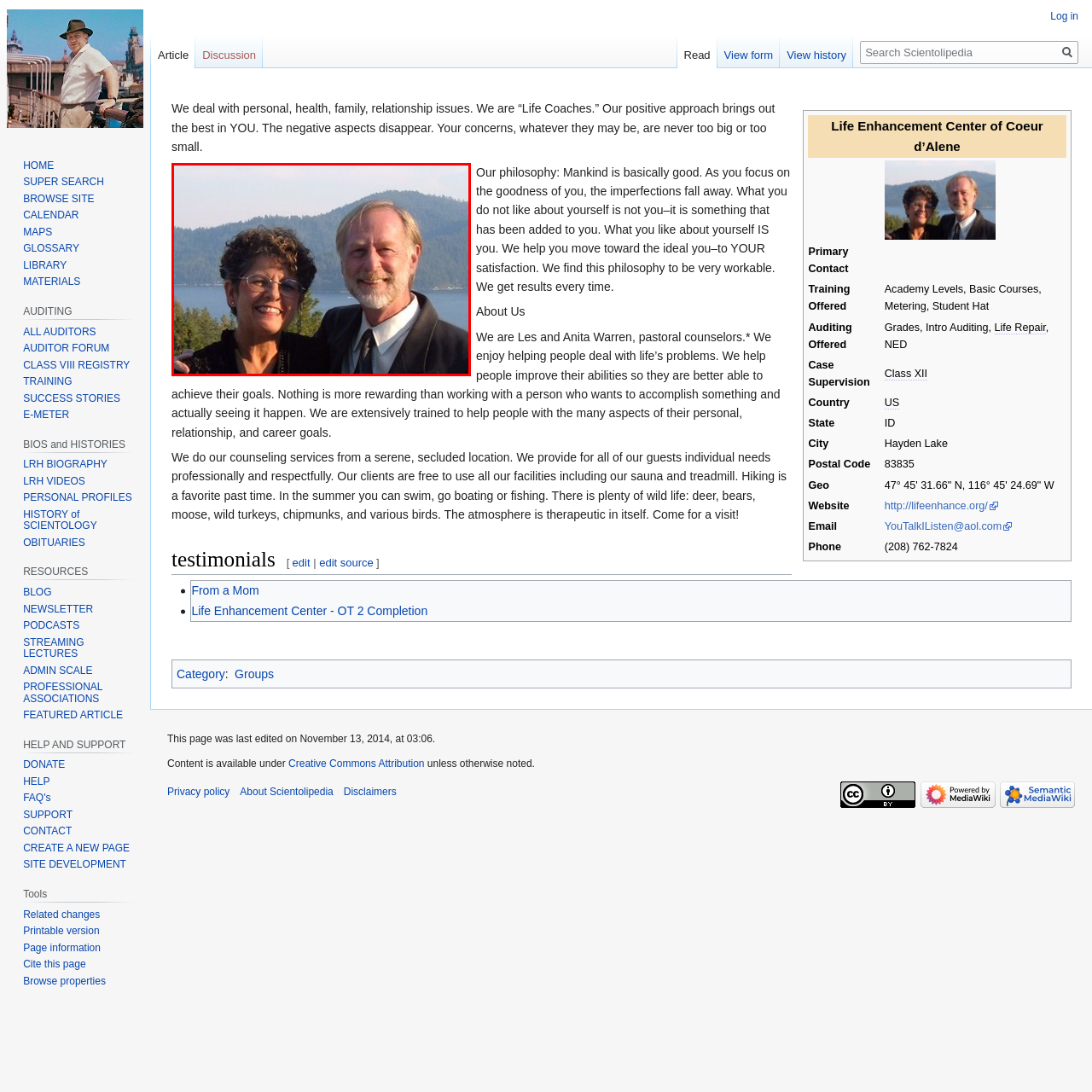Write a detailed description of the image enclosed in the red-bordered box.

The image features a smiling couple, possibly Les and Anita Warren, who are known for their work as pastoral counselors at the Life Enhancement Center of Coeur d’Alene. They stand in front of a picturesque backdrop of lush green hills and a serene body of water, capturing a moment of warmth and connection. Both individuals are dressed elegantly, suggesting a formal occasion, which complements the serene and natural beauty surrounding them. This photograph likely reflects their commitment to helping others achieve personal growth and navigate life's challenges in a supportive environment.